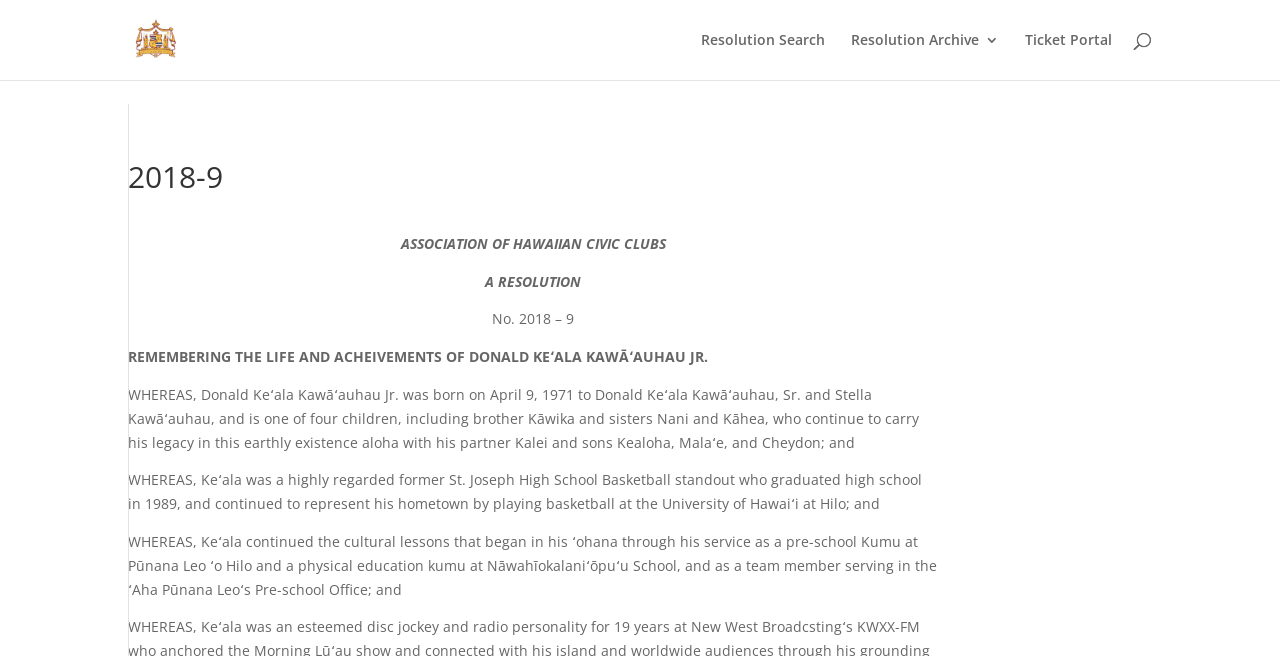What is the name of the organization?
Use the image to give a comprehensive and detailed response to the question.

The name of the organization can be found in the static text elements, specifically in elements [140] and [143], which read 'ASSOCIATION OF' and 'HAWAIIAN CIVIC CLUBS' respectively.